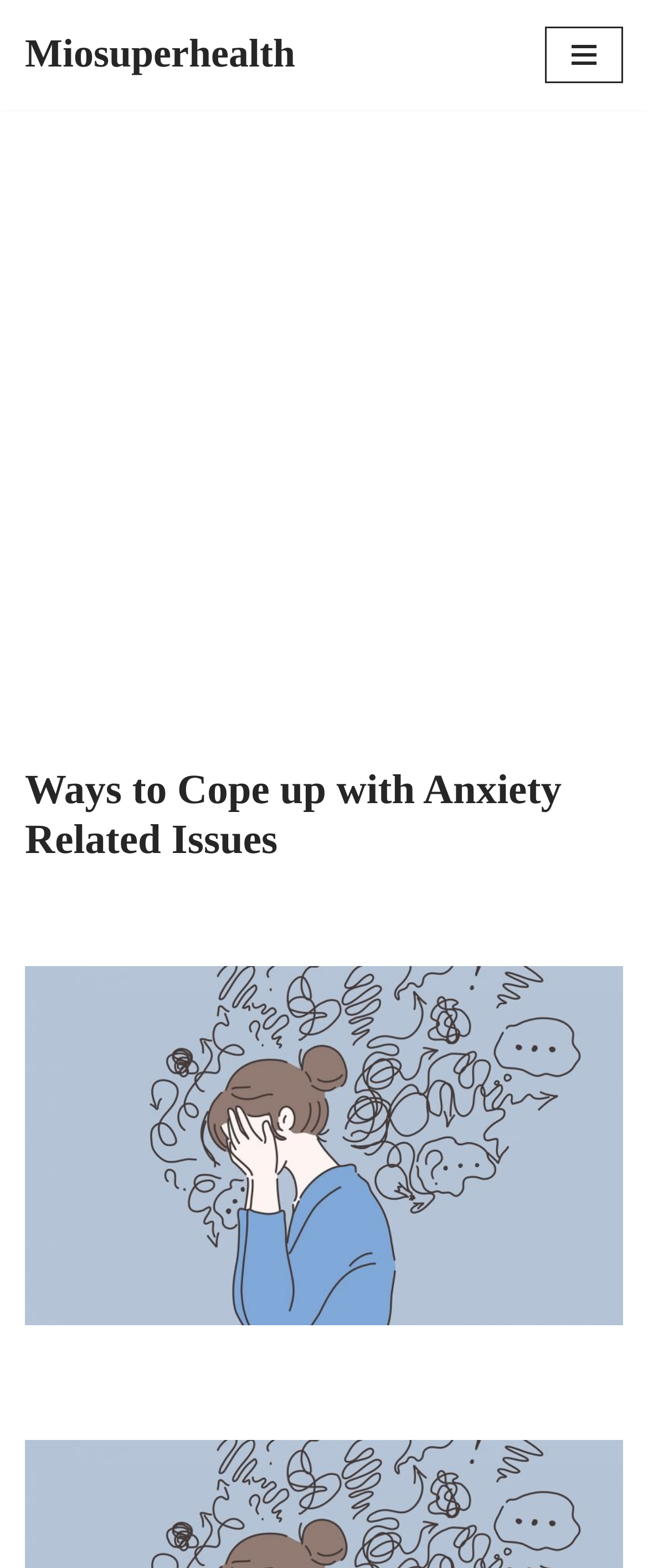Please find the main title text of this webpage.

Ways to Cope up with Anxiety Related Issues 